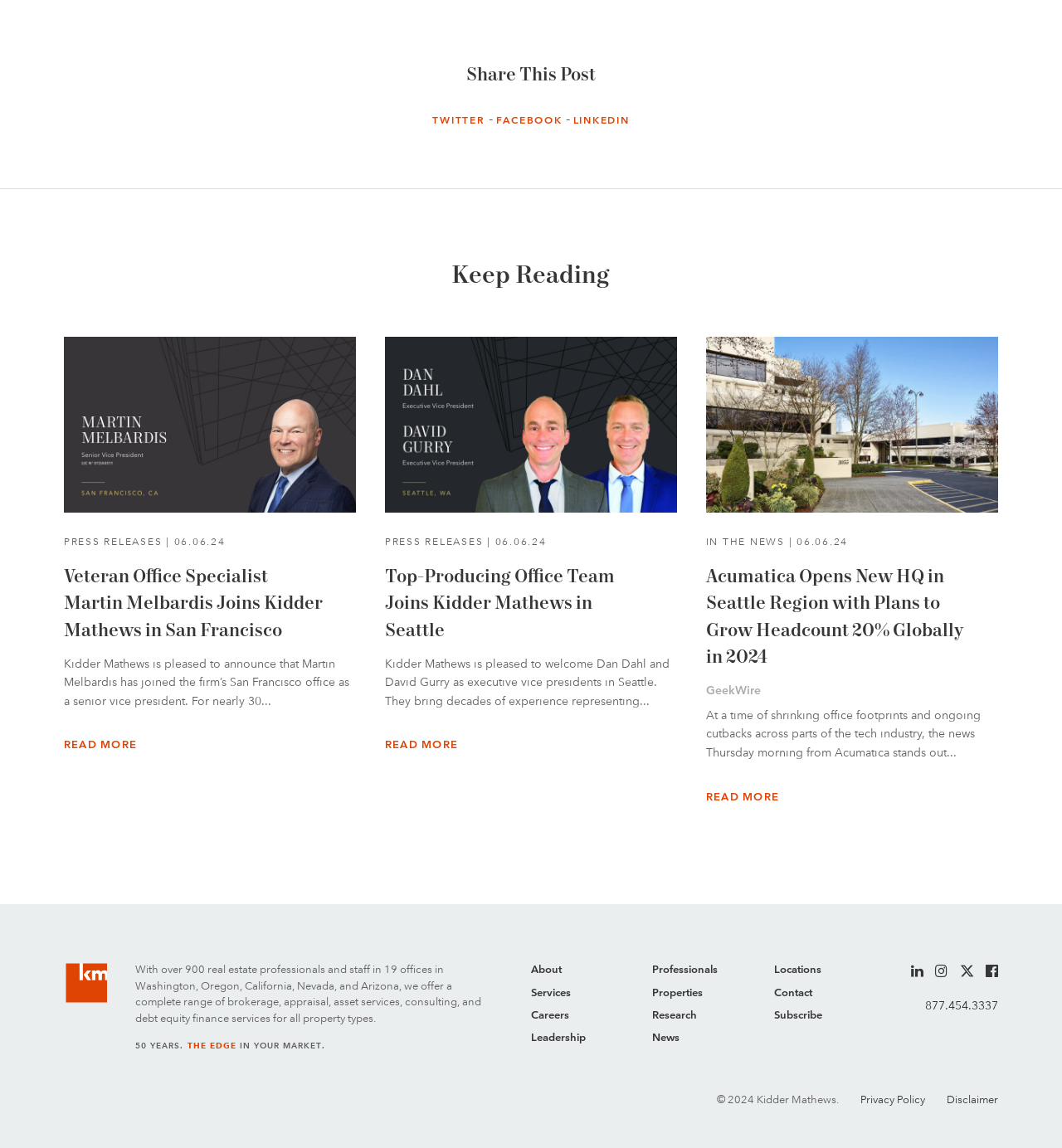Find the bounding box coordinates of the area that needs to be clicked in order to achieve the following instruction: "Subscribe to Kidder Mathews' newsletter". The coordinates should be specified as four float numbers between 0 and 1, i.e., [left, top, right, bottom].

[0.729, 0.877, 0.843, 0.892]